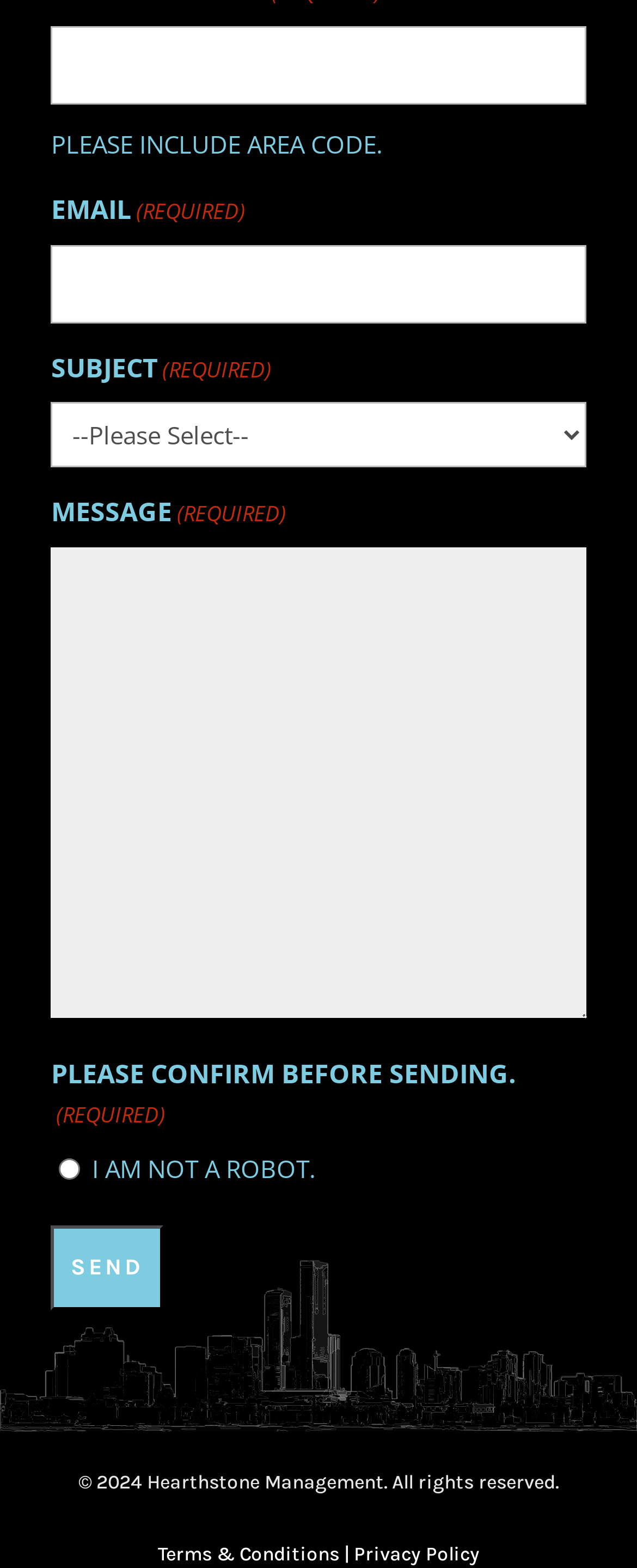Reply to the question with a brief word or phrase: What is the purpose of the form?

Contact